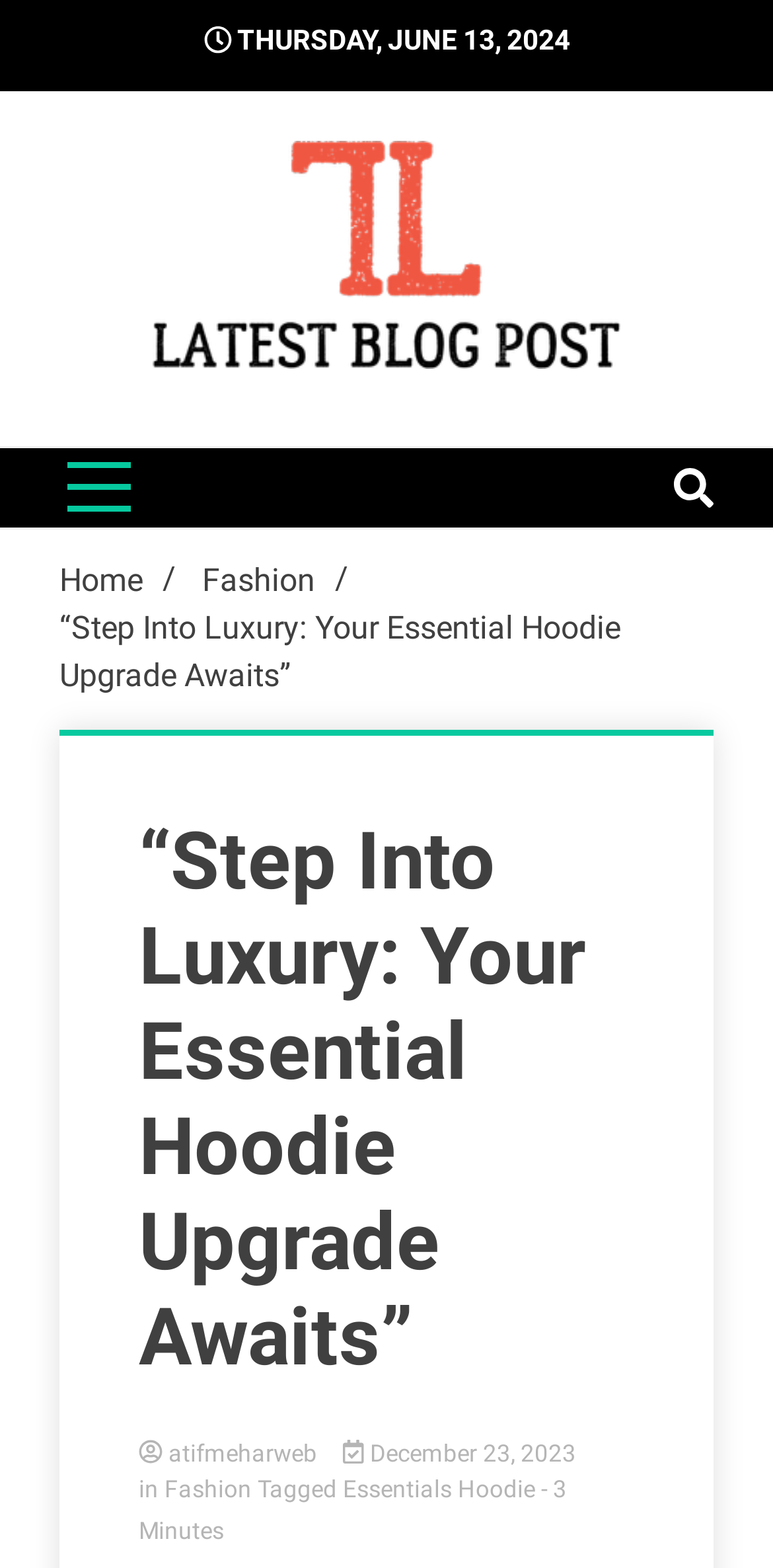Describe the webpage in detail, including text, images, and layout.

This webpage appears to be a blog post about fashion, specifically featuring an article titled "Step Into Luxury: Your Essential Hoodie Upgrade Awaits". At the top of the page, there is a date displayed as "THURSDAY, JUNE 13, 2024". Below the date, there is a link to the latest blog post, accompanied by an image. 

To the left of the image, there is a heading that reads "LatestBlogPost", which is also a link. Below this heading, there are four categories listed: "SEO", "Sports", "Education", and "Tech". There are two buttons, one located to the right of the categories and another to the right of the page.

A navigation menu, labeled as "Breadcrumbs", is positioned below the buttons. This menu displays the path "Home / Fashion /" to the current article. The article title "“Step Into Luxury: Your Essential Hoodie Upgrade Awaits”" is displayed prominently, followed by a header section that contains the article's title again, along with links to the author's website and the date "December 23, 2023". 

The article is categorized under "Fashion" and tagged with "Essentials Hoodie". Additionally, the estimated reading time of the article is indicated as 3 minutes.